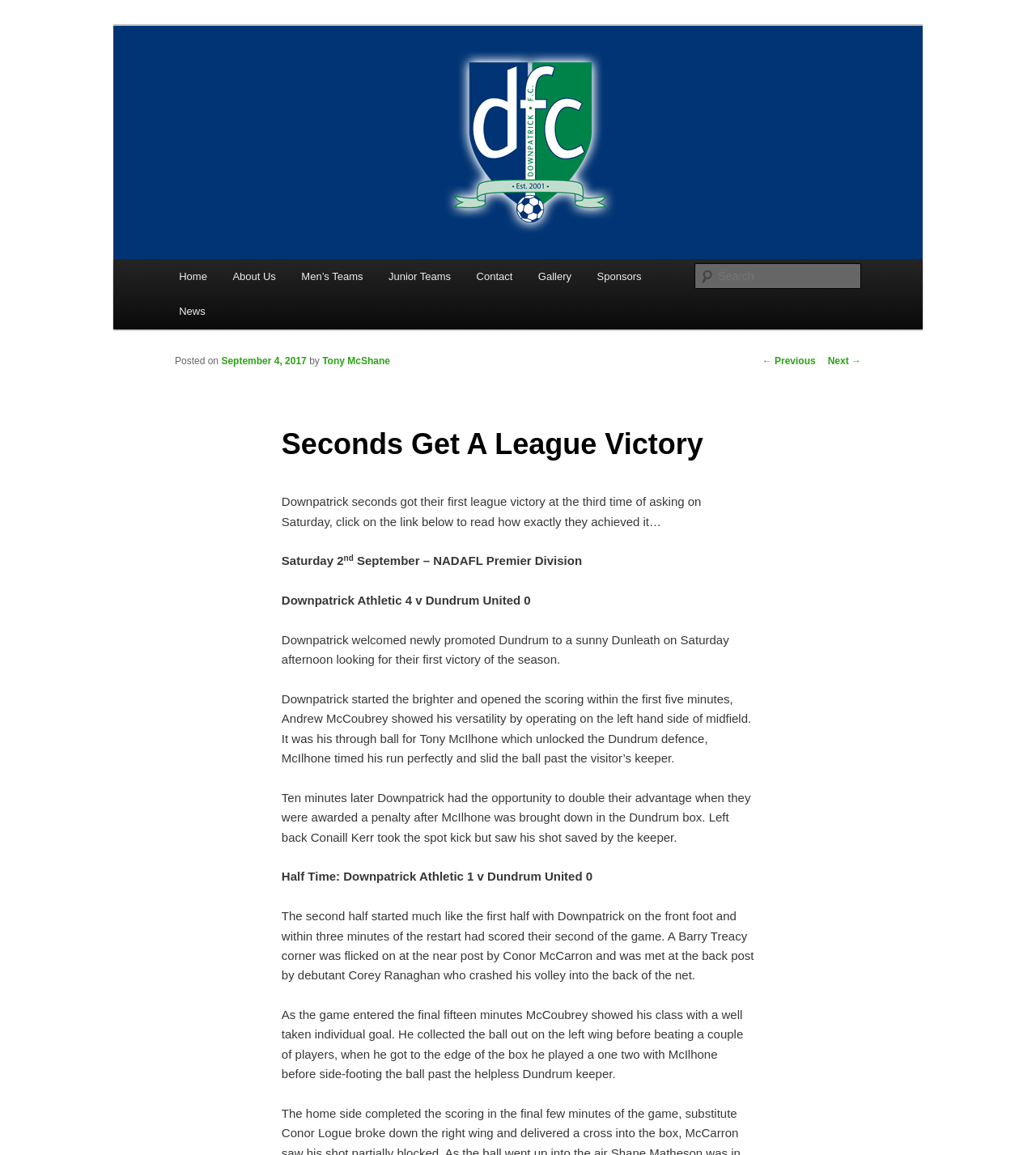Extract the bounding box for the UI element that matches this description: "parent_node: Downpatrick Football Club".

[0.109, 0.022, 0.891, 0.224]